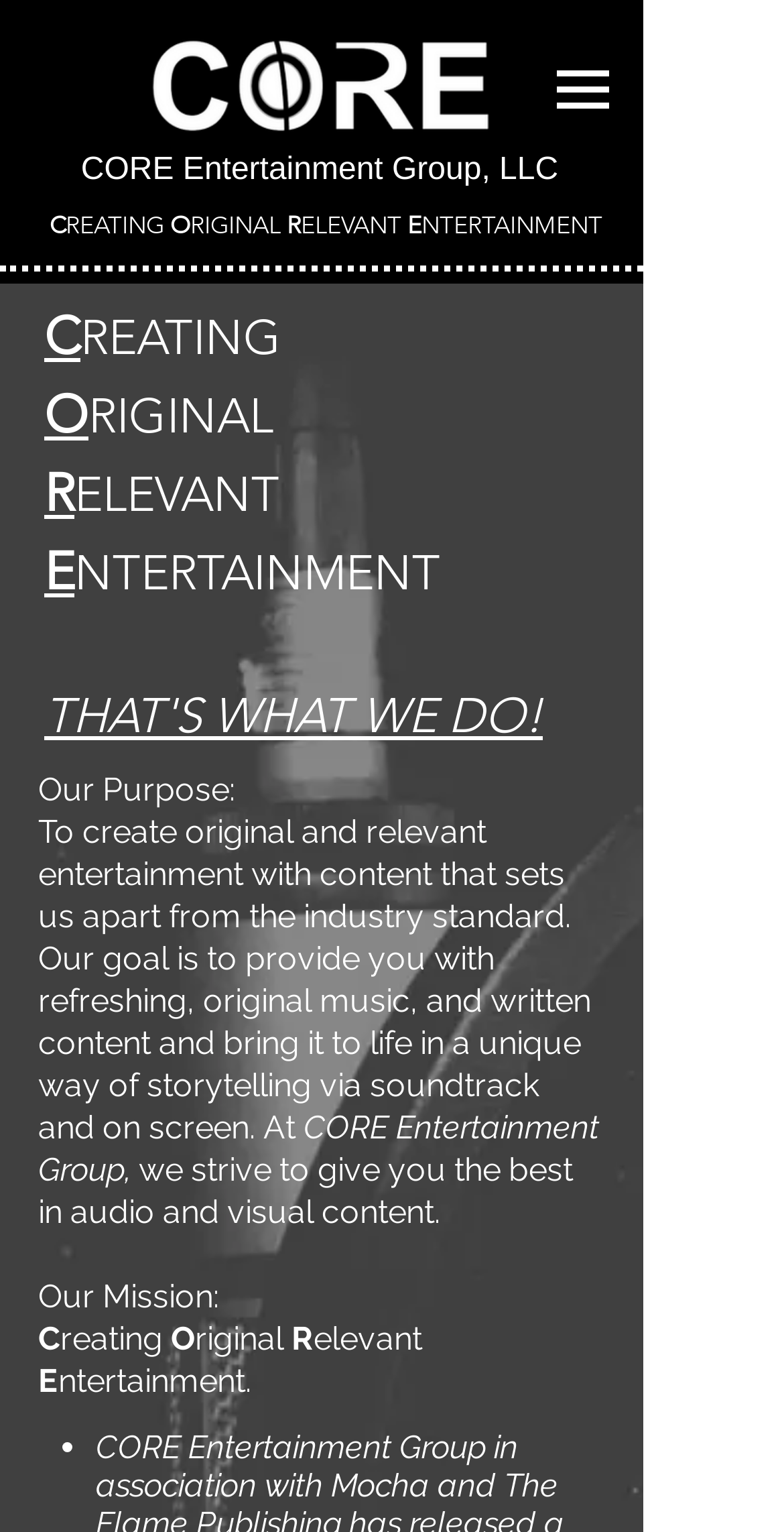What is the company name?
Refer to the image and answer the question using a single word or phrase.

CORE Entertainment Group, LLC